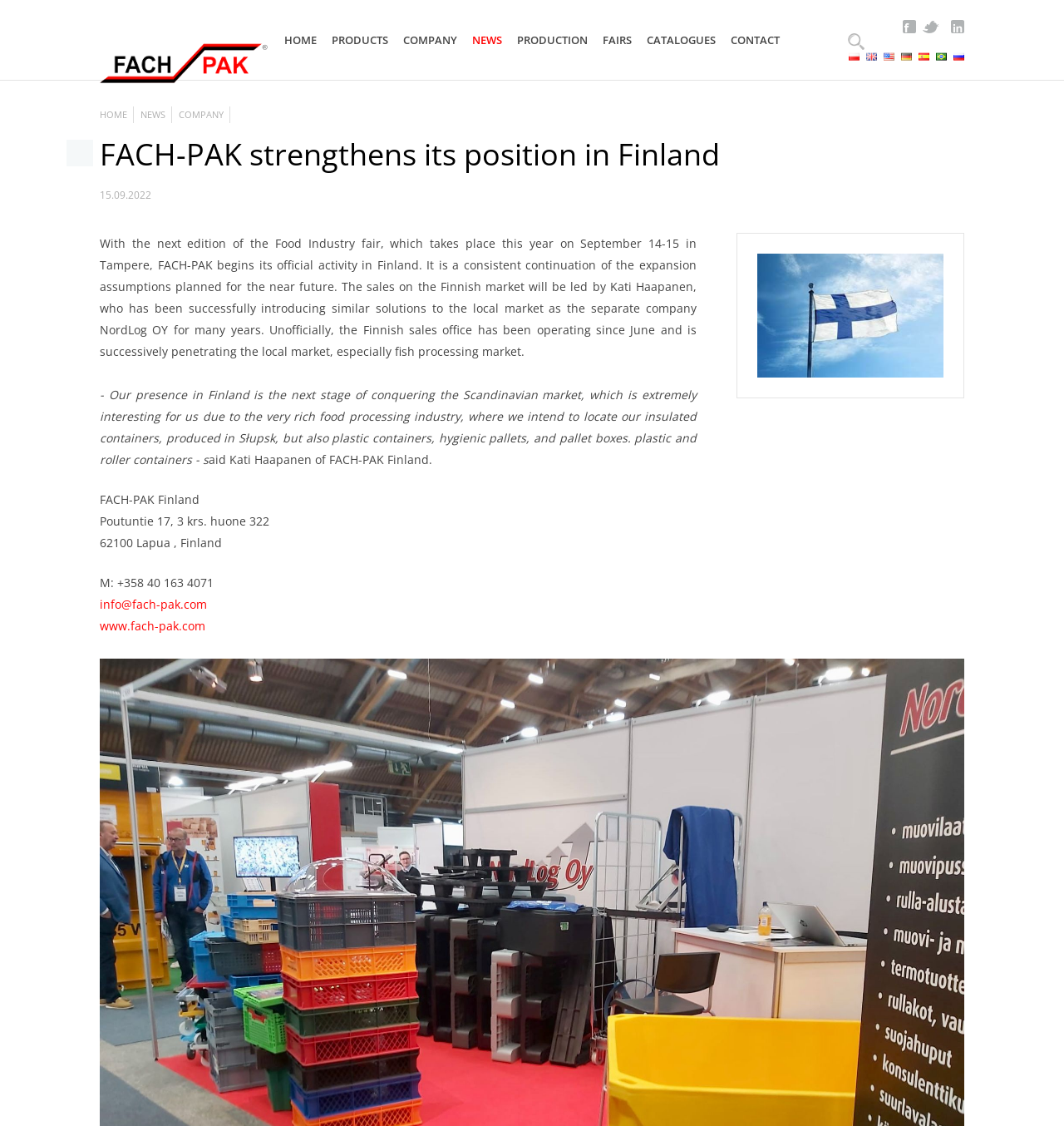Please identify the bounding box coordinates of the clickable element to fulfill the following instruction: "Click the HOME link". The coordinates should be four float numbers between 0 and 1, i.e., [left, top, right, bottom].

[0.267, 0.024, 0.298, 0.047]